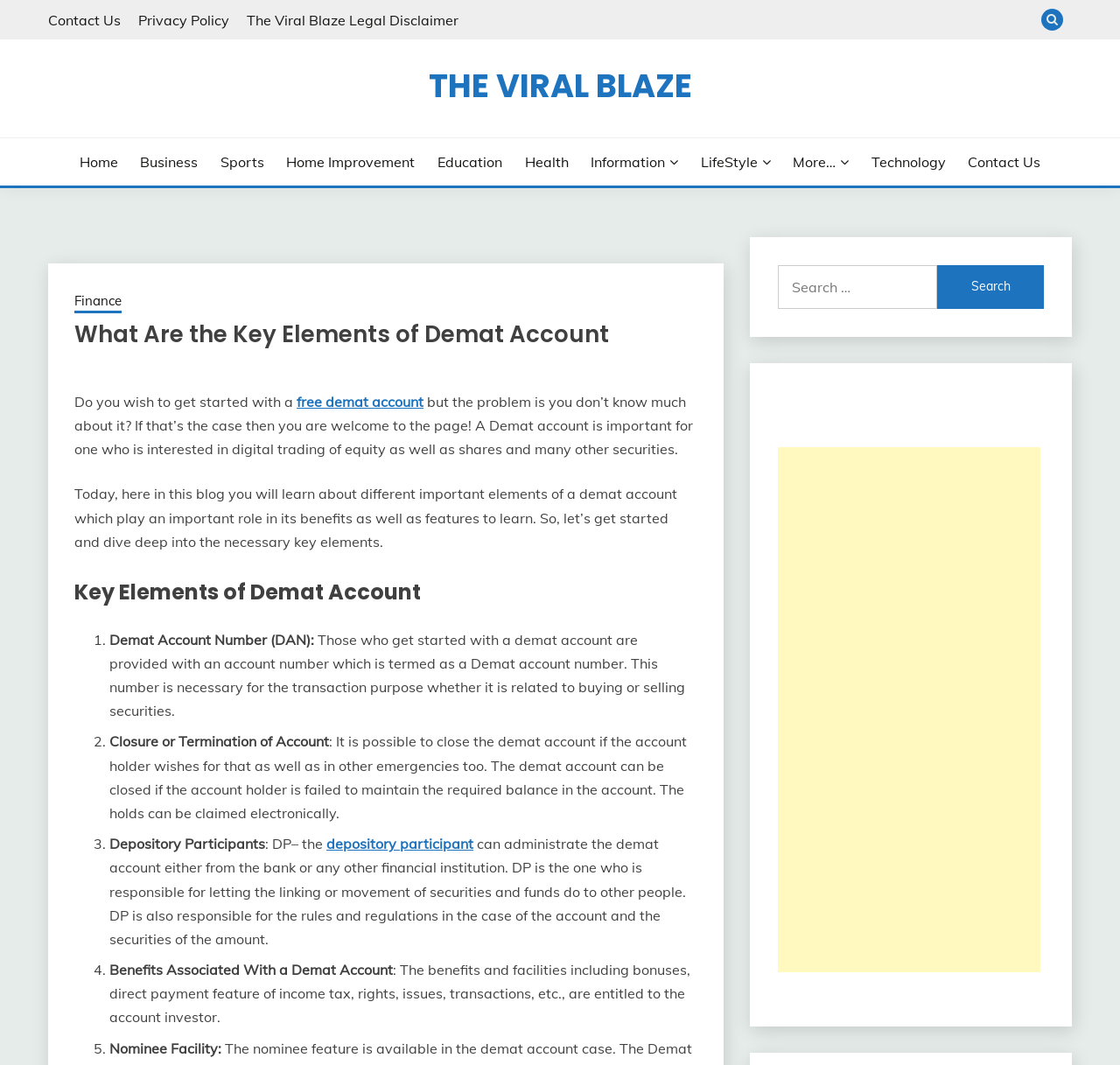Could you determine the bounding box coordinates of the clickable element to complete the instruction: "Click THE TEAM"? Provide the coordinates as four float numbers between 0 and 1, i.e., [left, top, right, bottom].

None